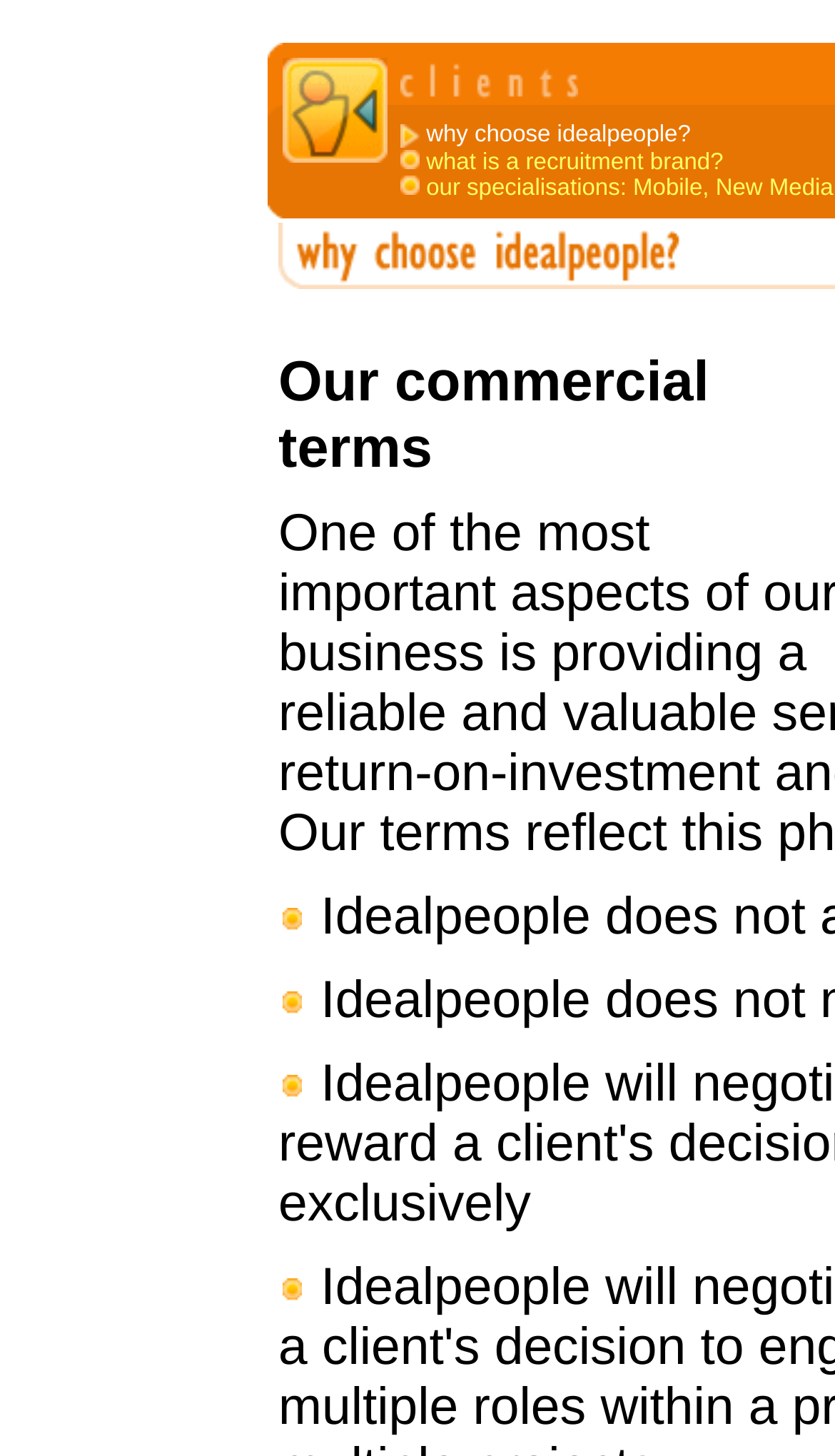Based on the element description, predict the bounding box coordinates (top-left x, top-left y, bottom-right x, bottom-right y) for the UI element in the screenshot: what is a recruitment brand?

[0.51, 0.103, 0.866, 0.121]